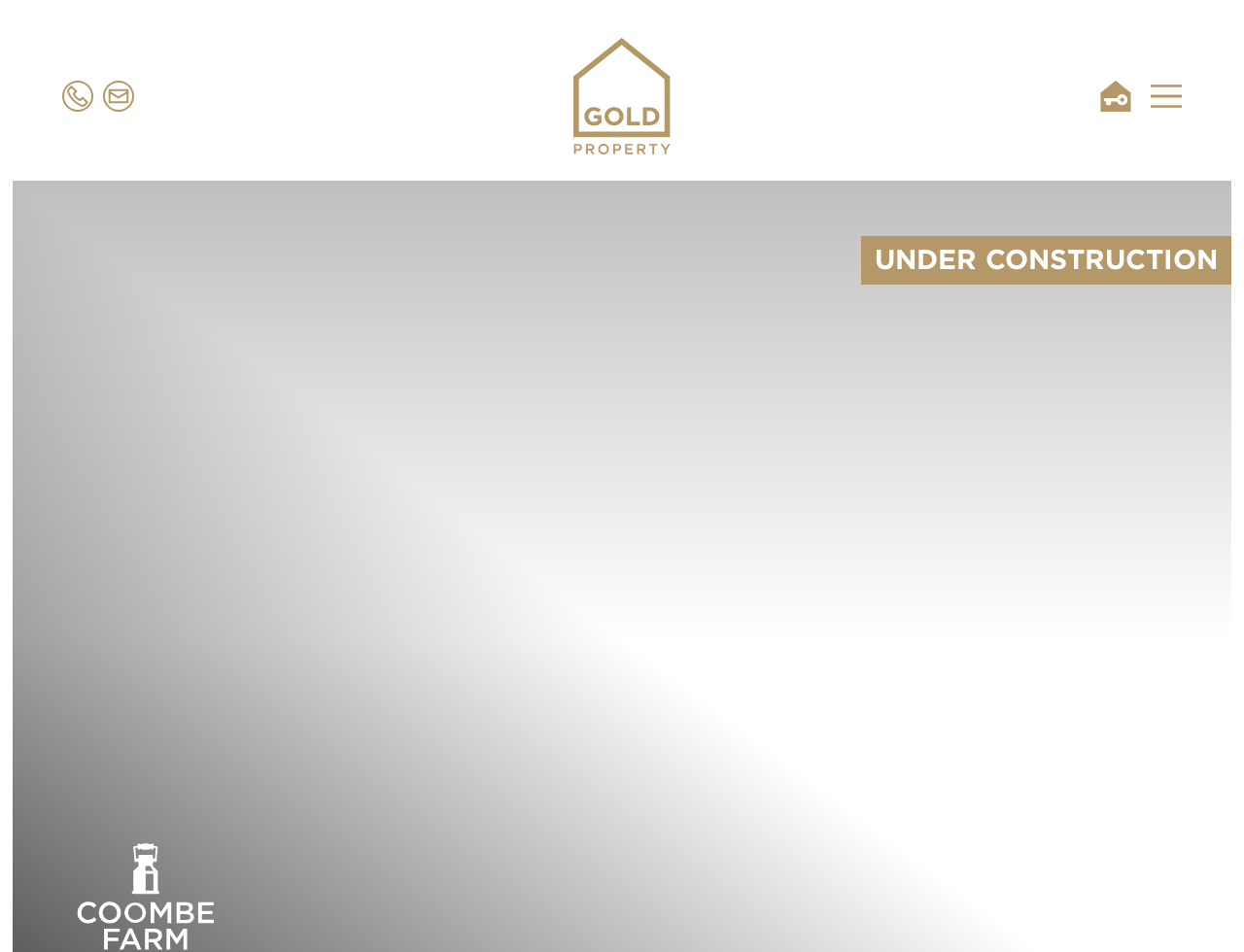What is the status of the 'Menu' button?
Using the image, provide a concise answer in one word or a short phrase.

Not expanded